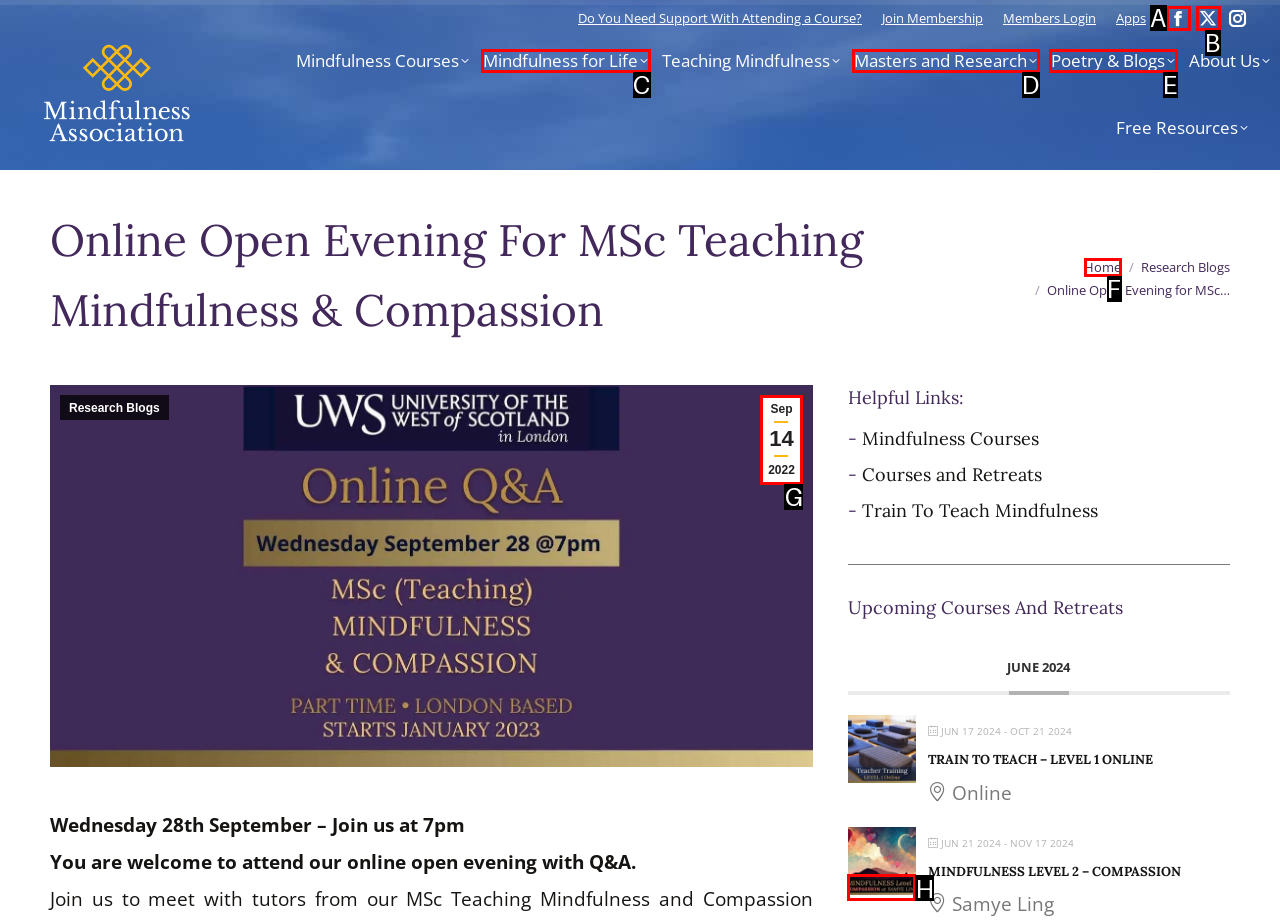Select the correct UI element to click for this task: Join the online open evening on Sep 14 2022.
Answer using the letter from the provided options.

G